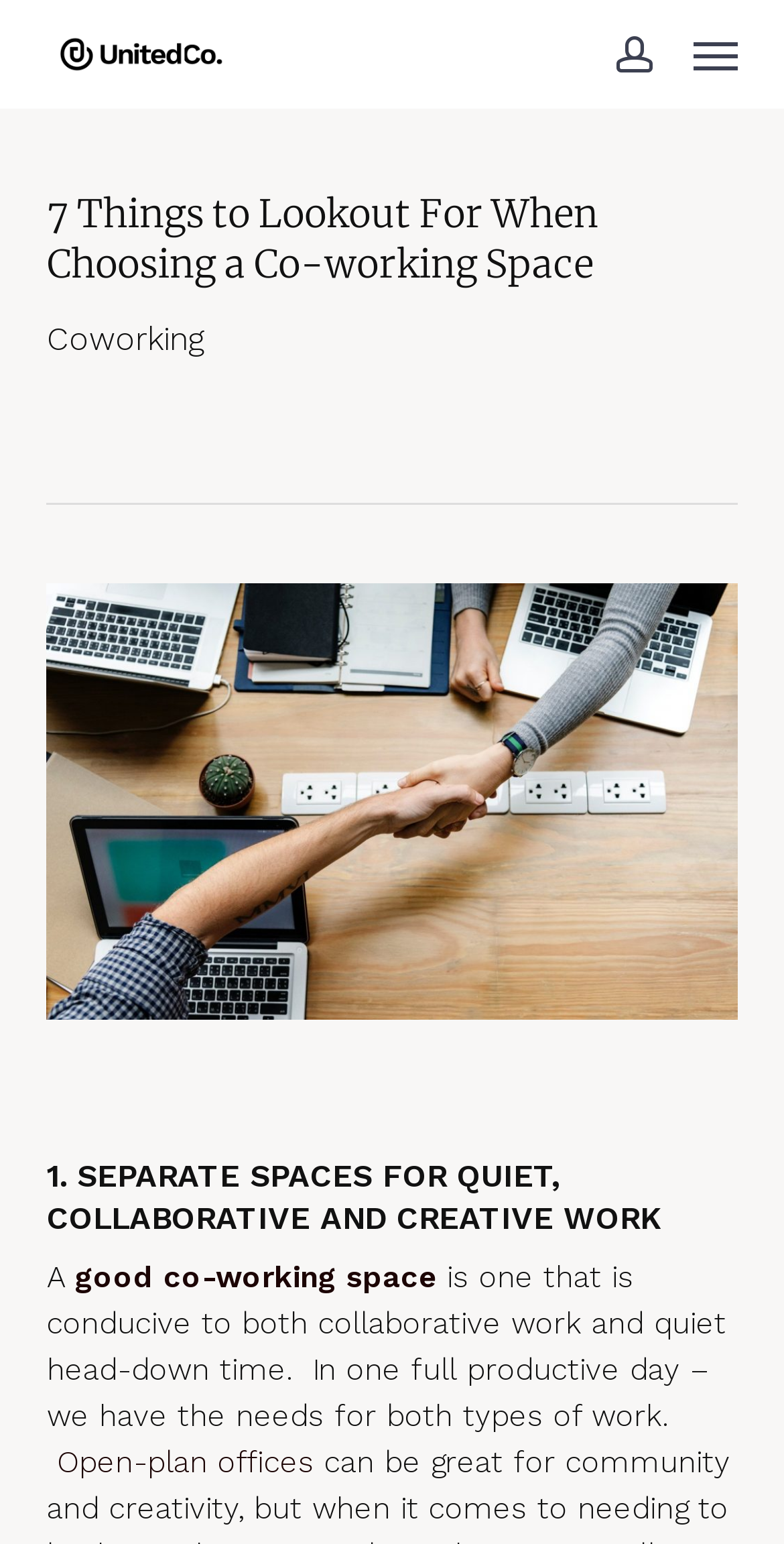Please identify the primary heading of the webpage and give its text content.

7 Things to Lookout For When Choosing a Co-working Space